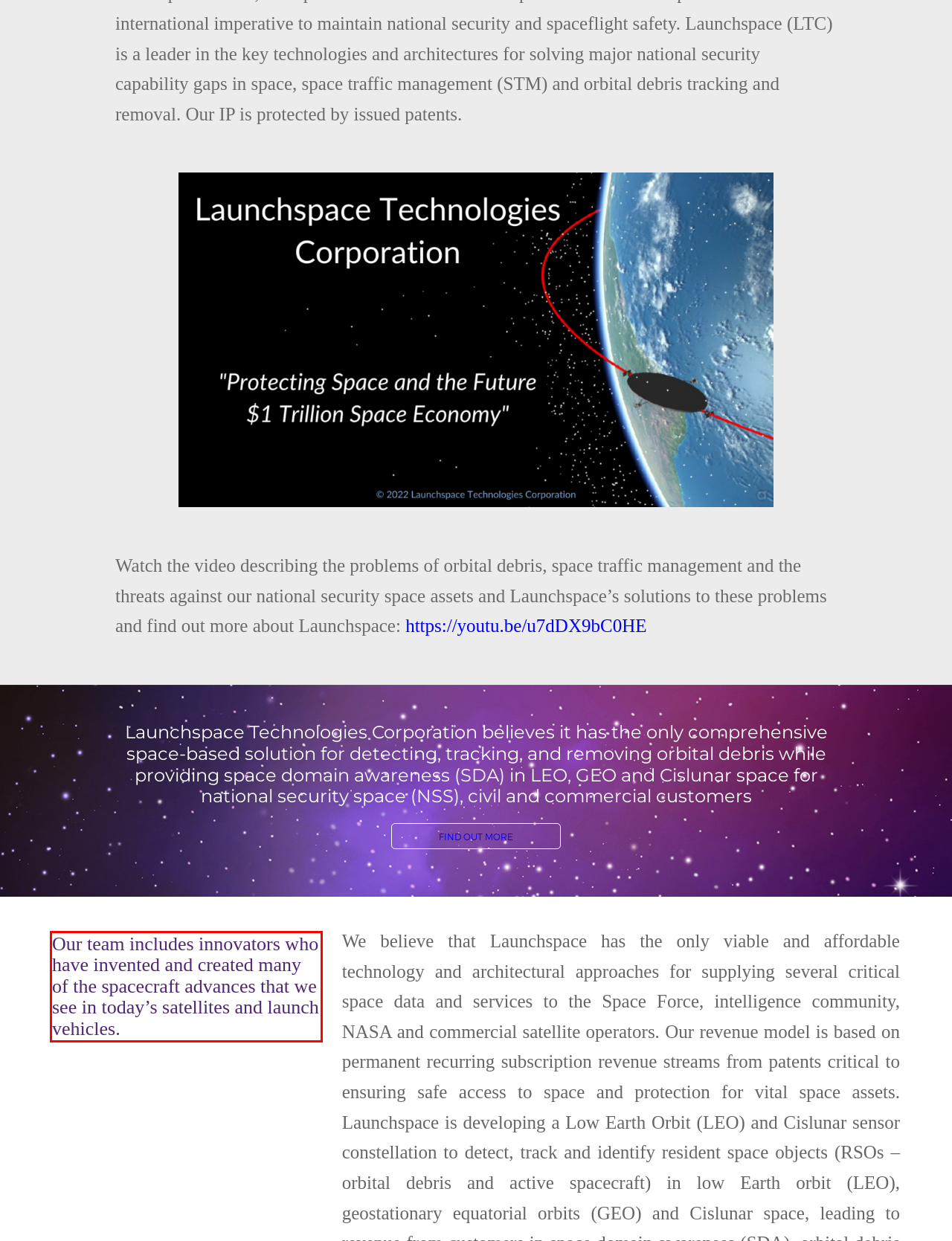You are looking at a screenshot of a webpage with a red rectangle bounding box. Use OCR to identify and extract the text content found inside this red bounding box.

Our team includes innovators who have invented and created many of the spacecraft advances that we see in today’s satellites and launch vehicles.